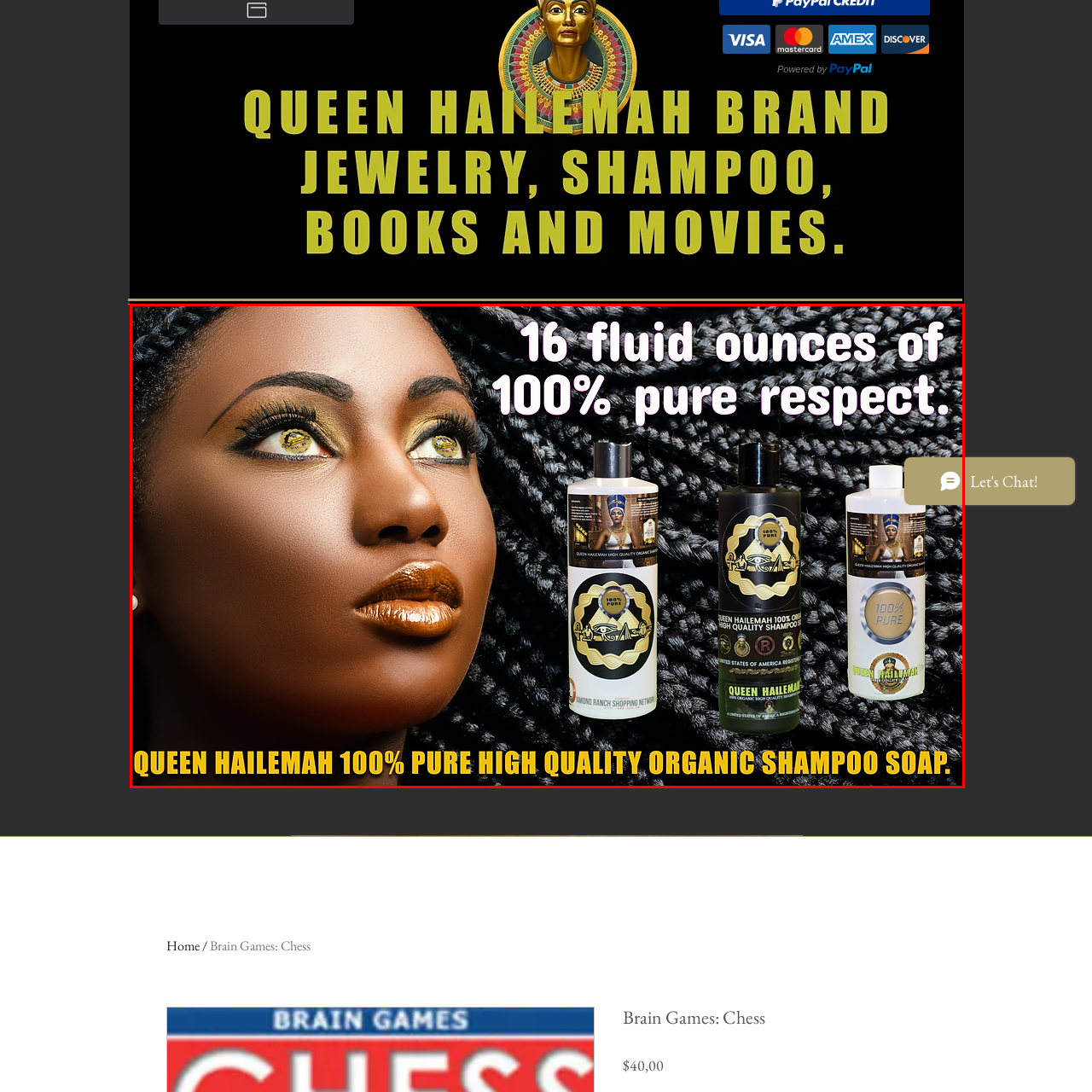How many bottles of shampoo are surrounding the woman?
Observe the image within the red bounding box and generate a detailed answer, ensuring you utilize all relevant visual cues.

The caption states that 'Surrounding her are three bottles of shampoo', which indicates that there are three bottles of shampoo surrounding the woman in the image.